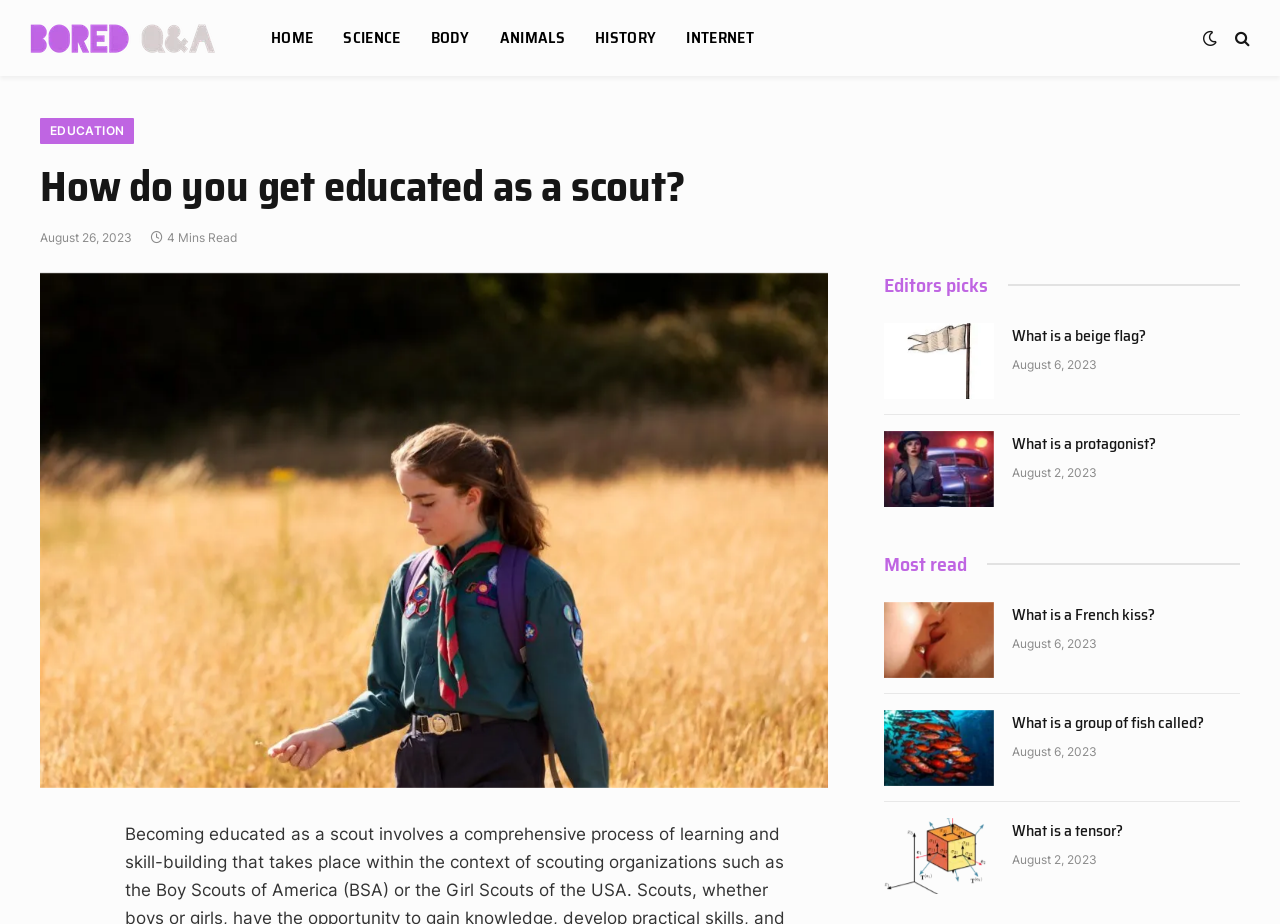How many minutes does it take to read this article?
From the screenshot, supply a one-word or short-phrase answer.

4 Mins